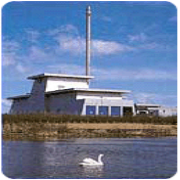What is the prominent feature of the facility's architectural design?
Carefully analyze the image and provide a detailed answer to the question.

The caption highlights the facility's 'sleek architectural design featuring a prominent smokestack', suggesting that the smokestack is a notable aspect of the design.